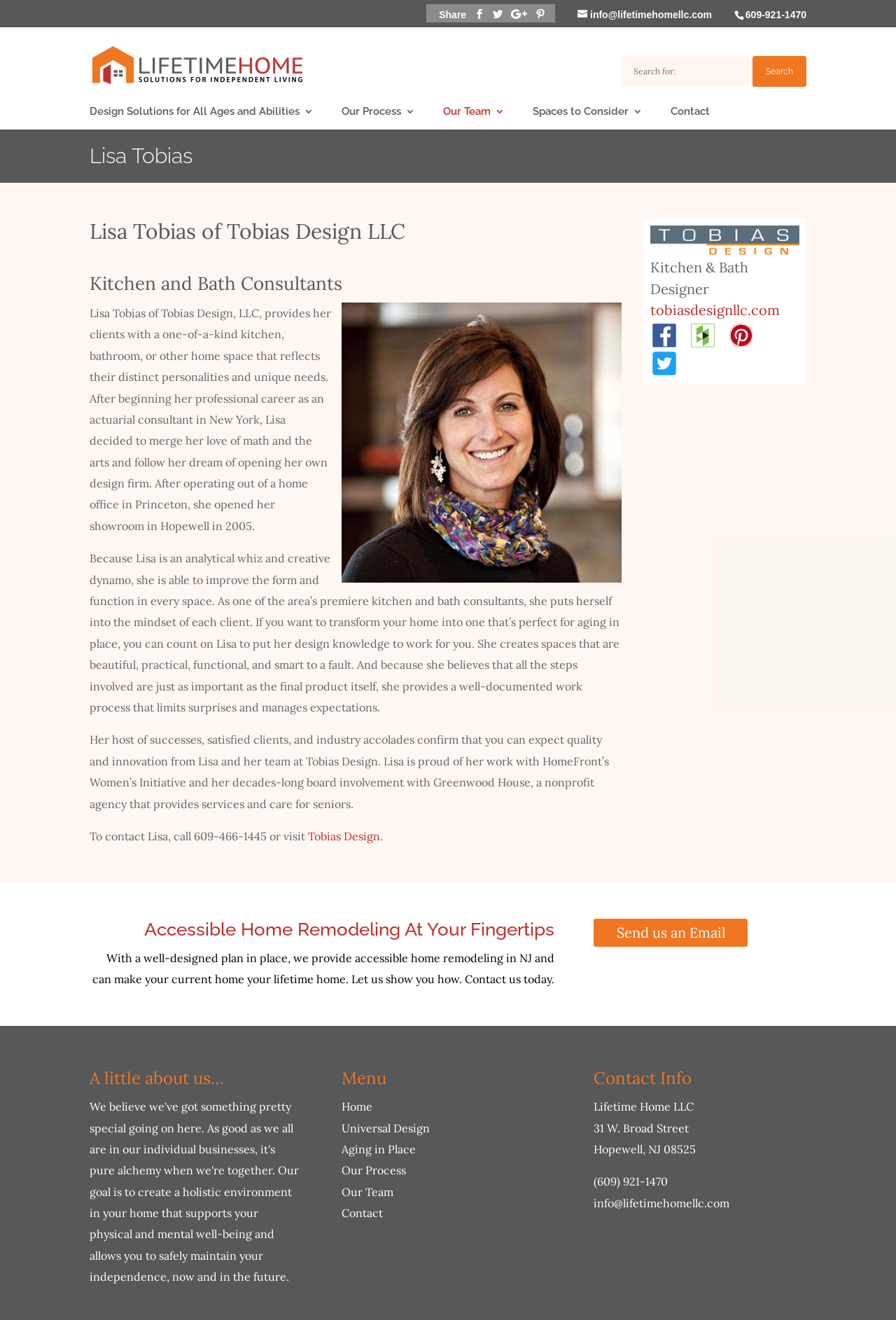Use the details in the image to answer the question thoroughly: 
What is the name of the kitchen consultant?

I found the answer by looking at the heading 'Lisa Tobias of Tobias Design LLC' and the text 'Lisa Tobias, expert in ADA kitchen design' in the meta description. This suggests that Lisa Tobias is a kitchen consultant.